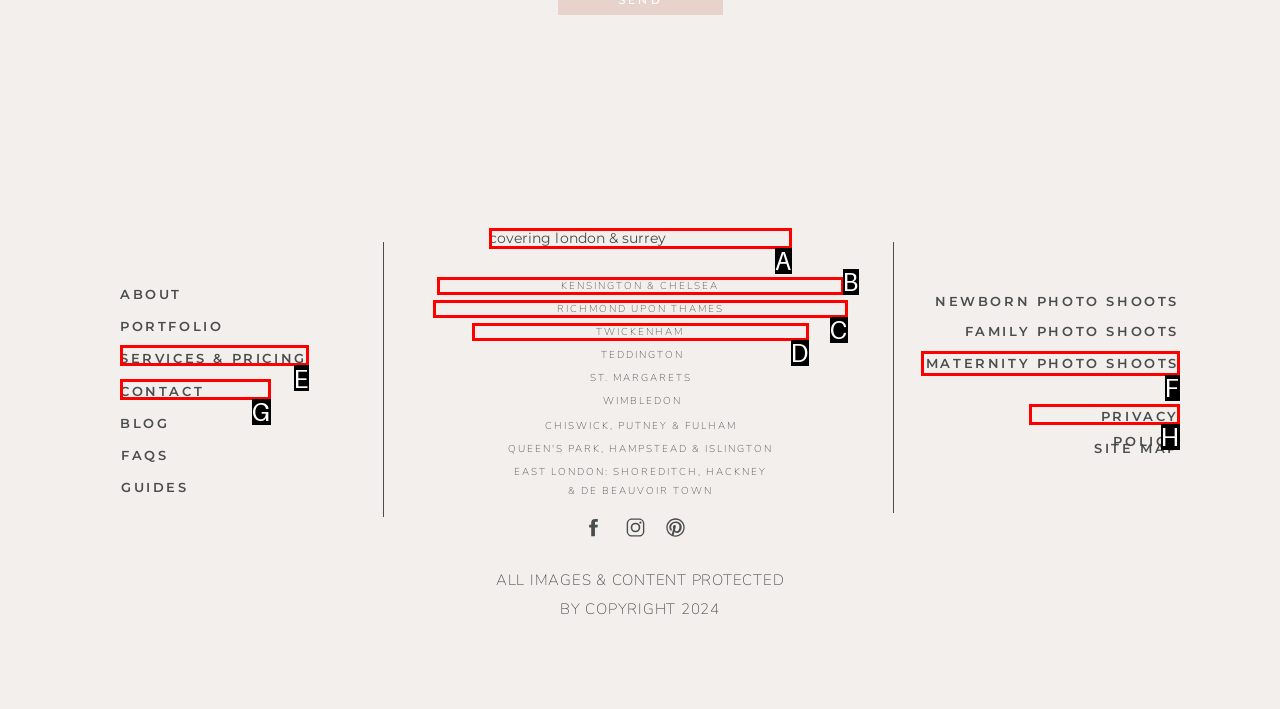Identify the letter of the UI element you need to select to accomplish the task: Read about SERVICES & PRICING.
Respond with the option's letter from the given choices directly.

E